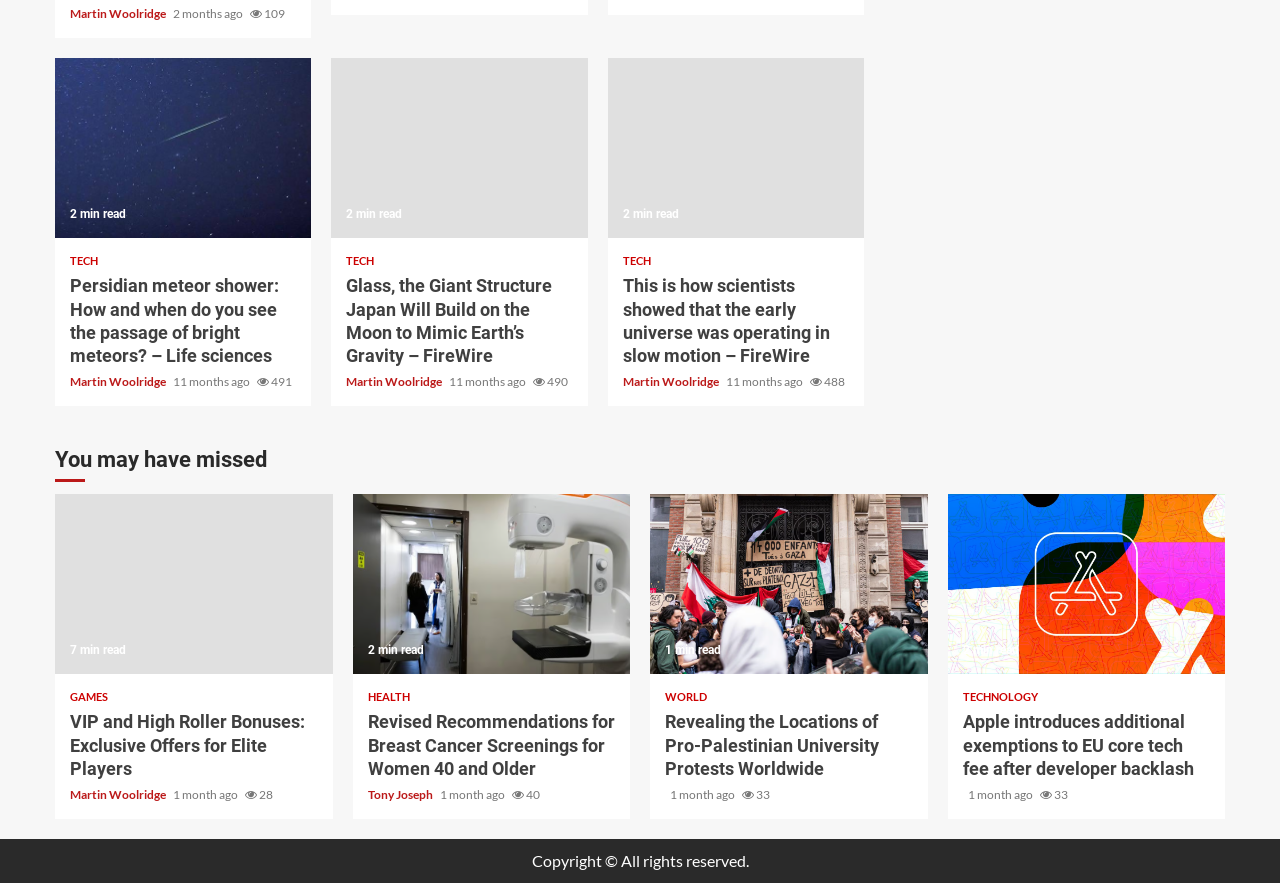How many comments does the article 'Glass, the Giant Structure Japan Will Build on the Moon to Mimic Earth’s Gravity' have?
From the screenshot, supply a one-word or short-phrase answer.

491